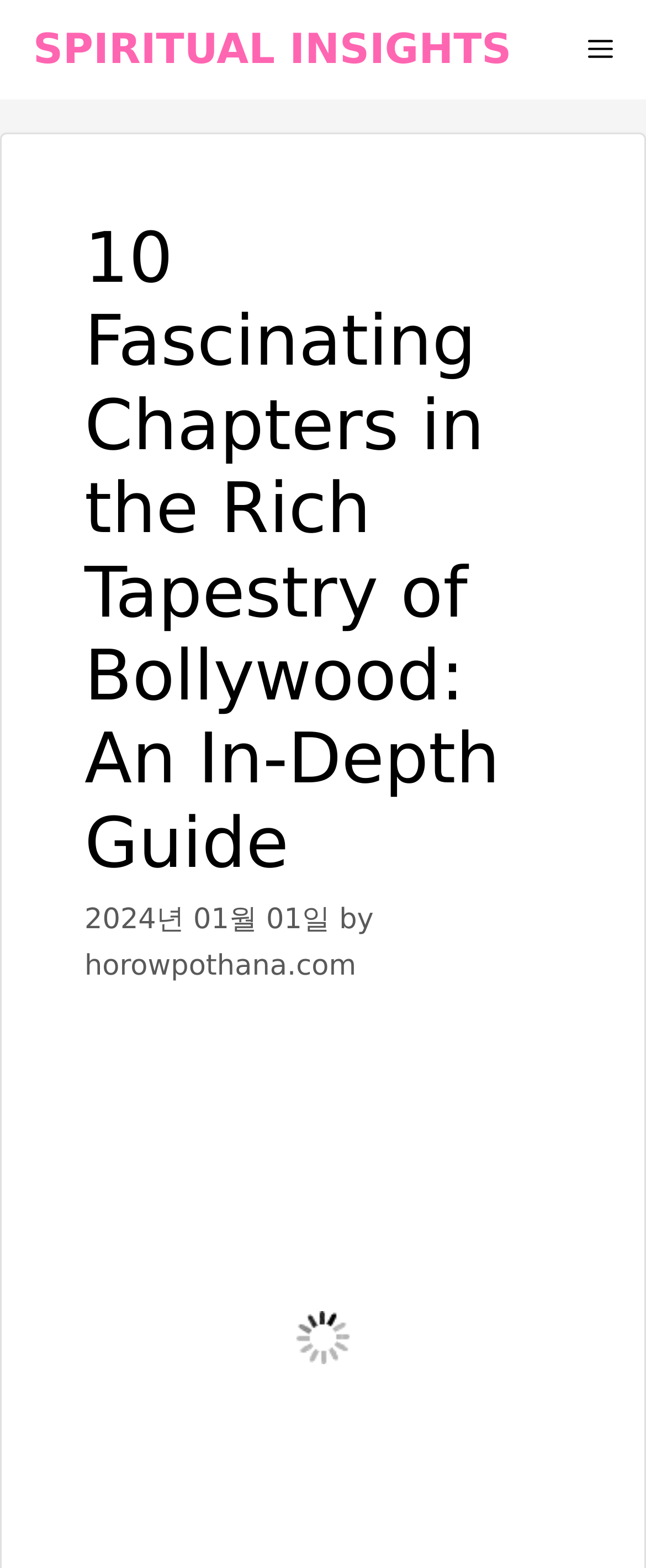How many links are in the navigation menu?
Answer the question with as much detail as possible.

I found the number of links in the navigation menu by looking at the navigation element at the top of the page. There is only one link element inside the navigation element, which is labeled 'SPIRITUAL INSIGHTS'.